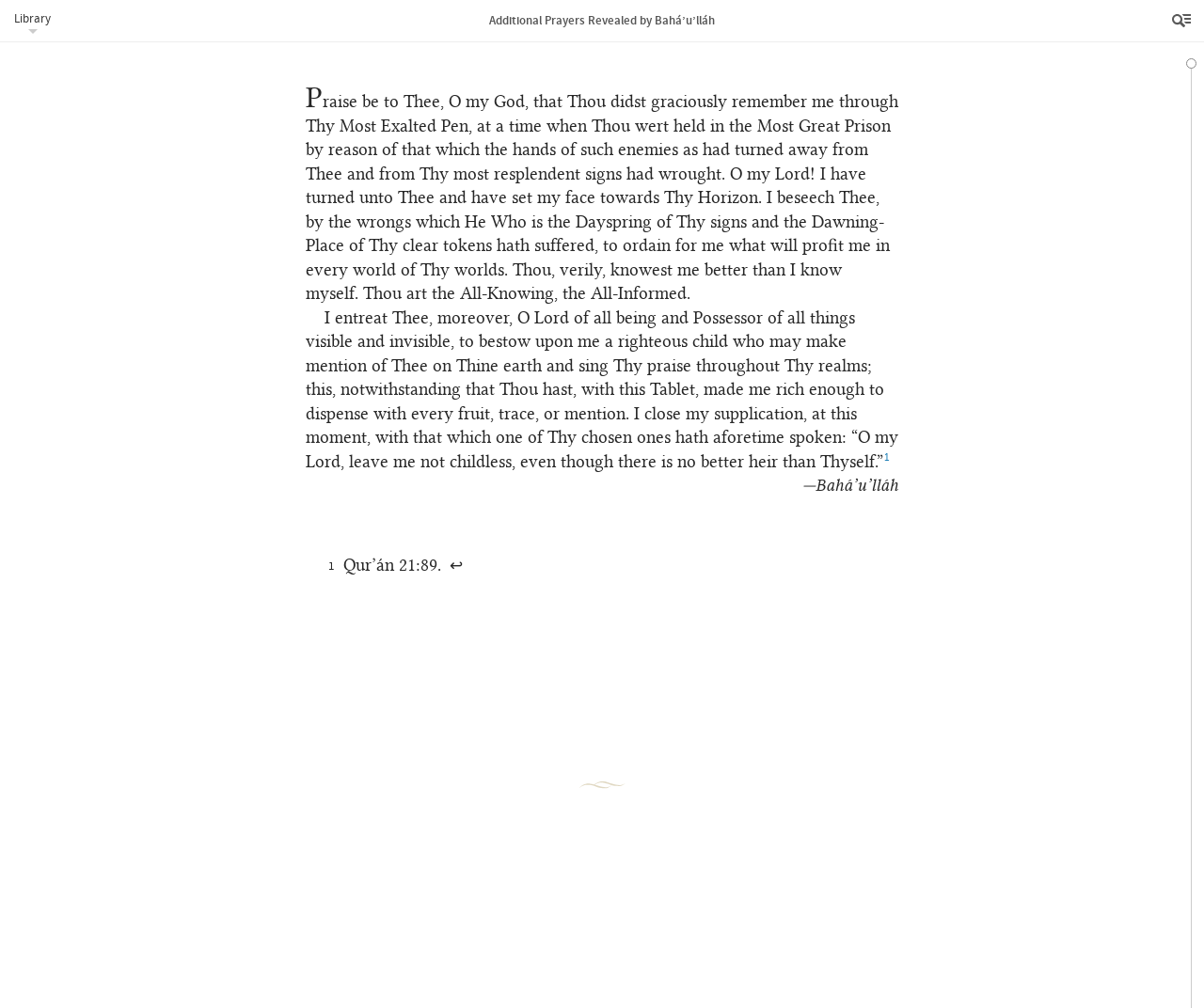Please give a one-word or short phrase response to the following question: 
What is the symbol above the number '1'?

superscript